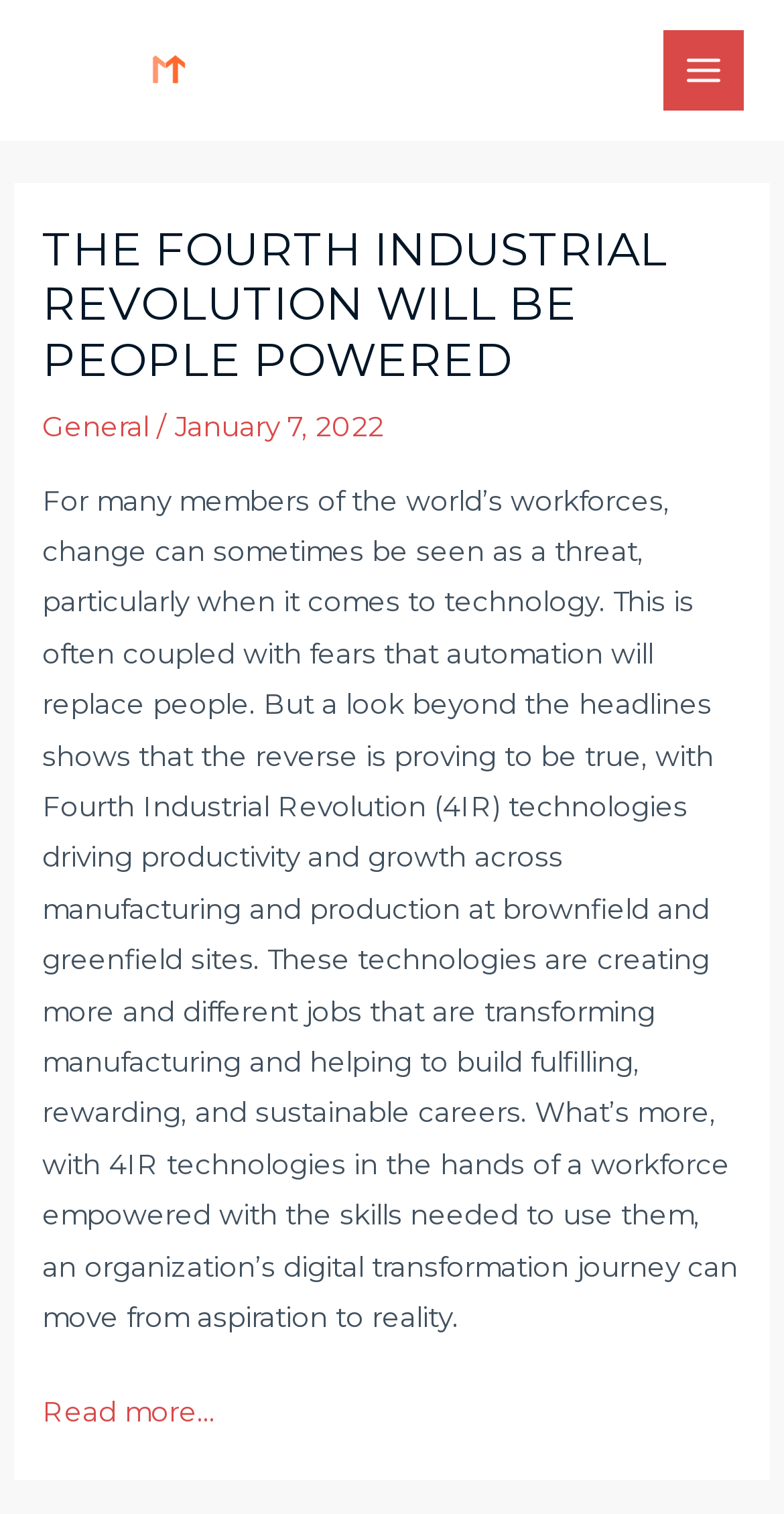What is the theme of the website?
Observe the image and answer the question with a one-word or short phrase response.

Industrial Revolution and workforce